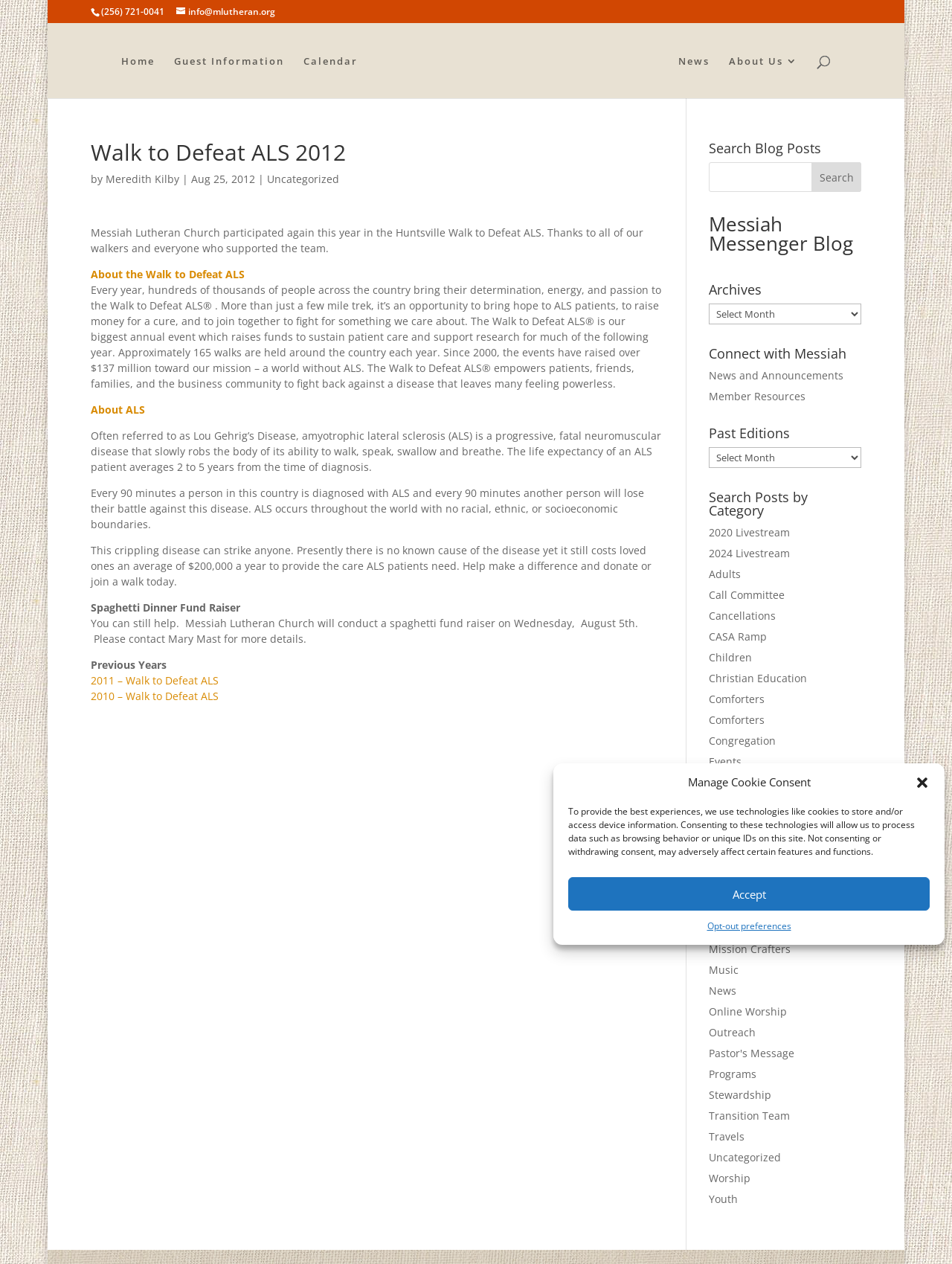Determine the bounding box coordinates of the region to click in order to accomplish the following instruction: "Search blog posts". Provide the coordinates as four float numbers between 0 and 1, specifically [left, top, right, bottom].

[0.744, 0.128, 0.905, 0.152]